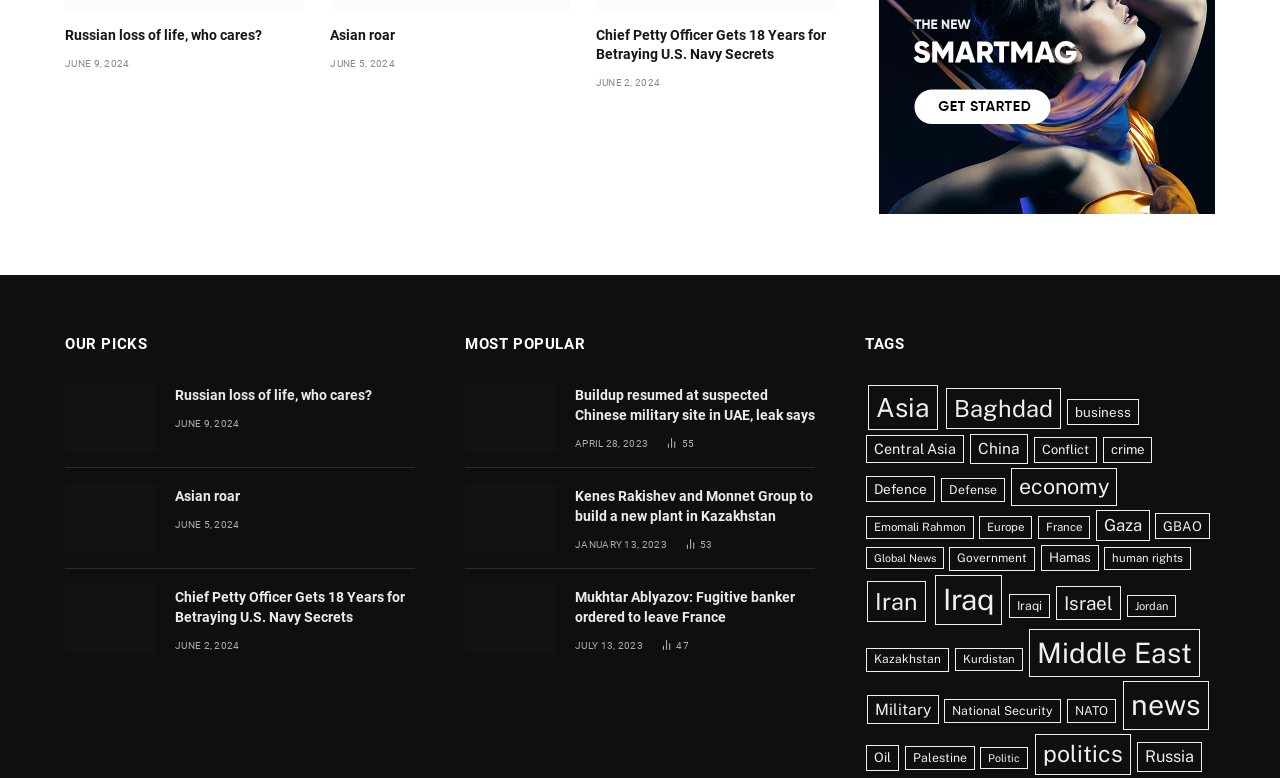What is the title of the first article?
Please provide a comprehensive answer based on the contents of the image.

The first article is located at the top left of the webpage, and its title is 'Russian loss of life, who cares?' which is indicated by the heading element with bounding box coordinates [0.051, 0.033, 0.238, 0.058] and the link element with the same coordinates.